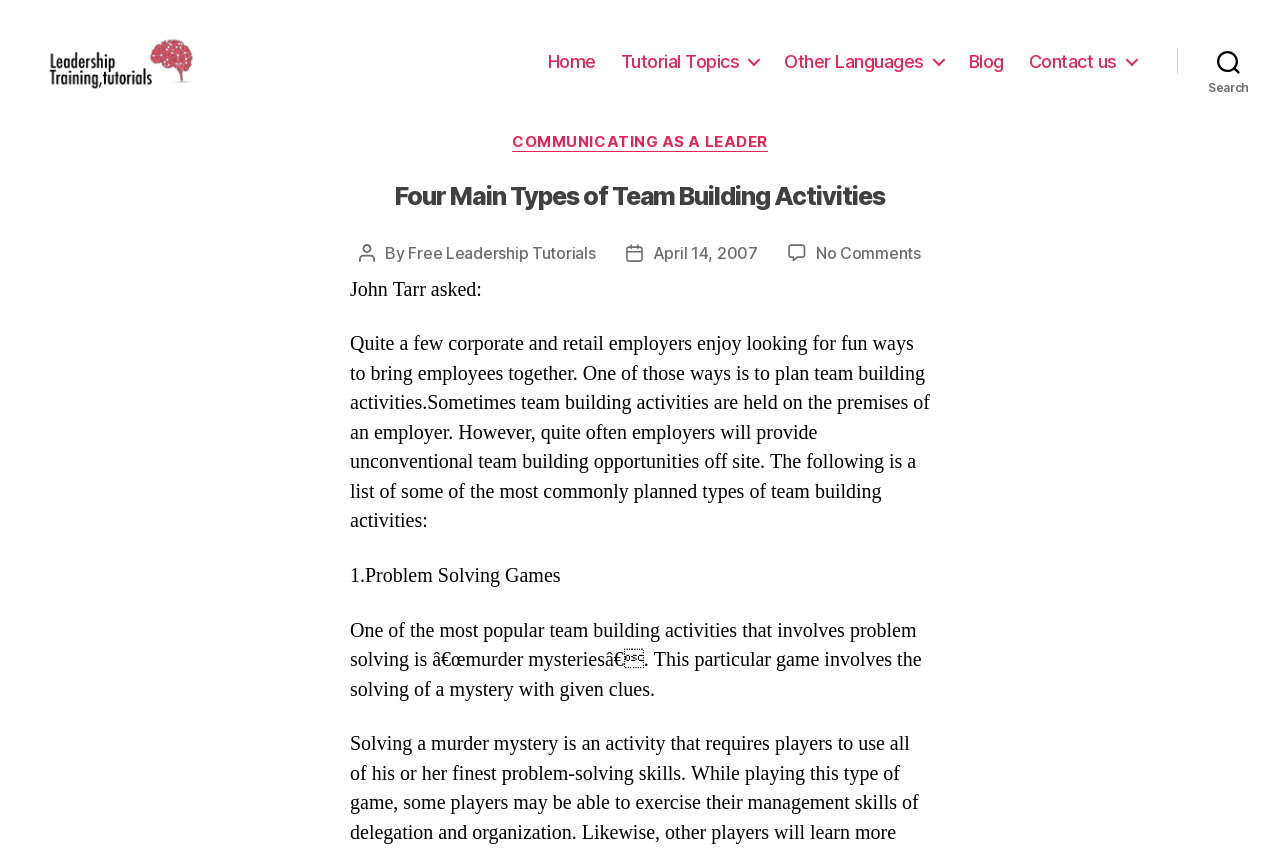Please answer the following question as detailed as possible based on the image: 
What is the date of the post?

The webpage mentions 'Post date' followed by 'April 14, 2007', indicating that the post was published on this date.